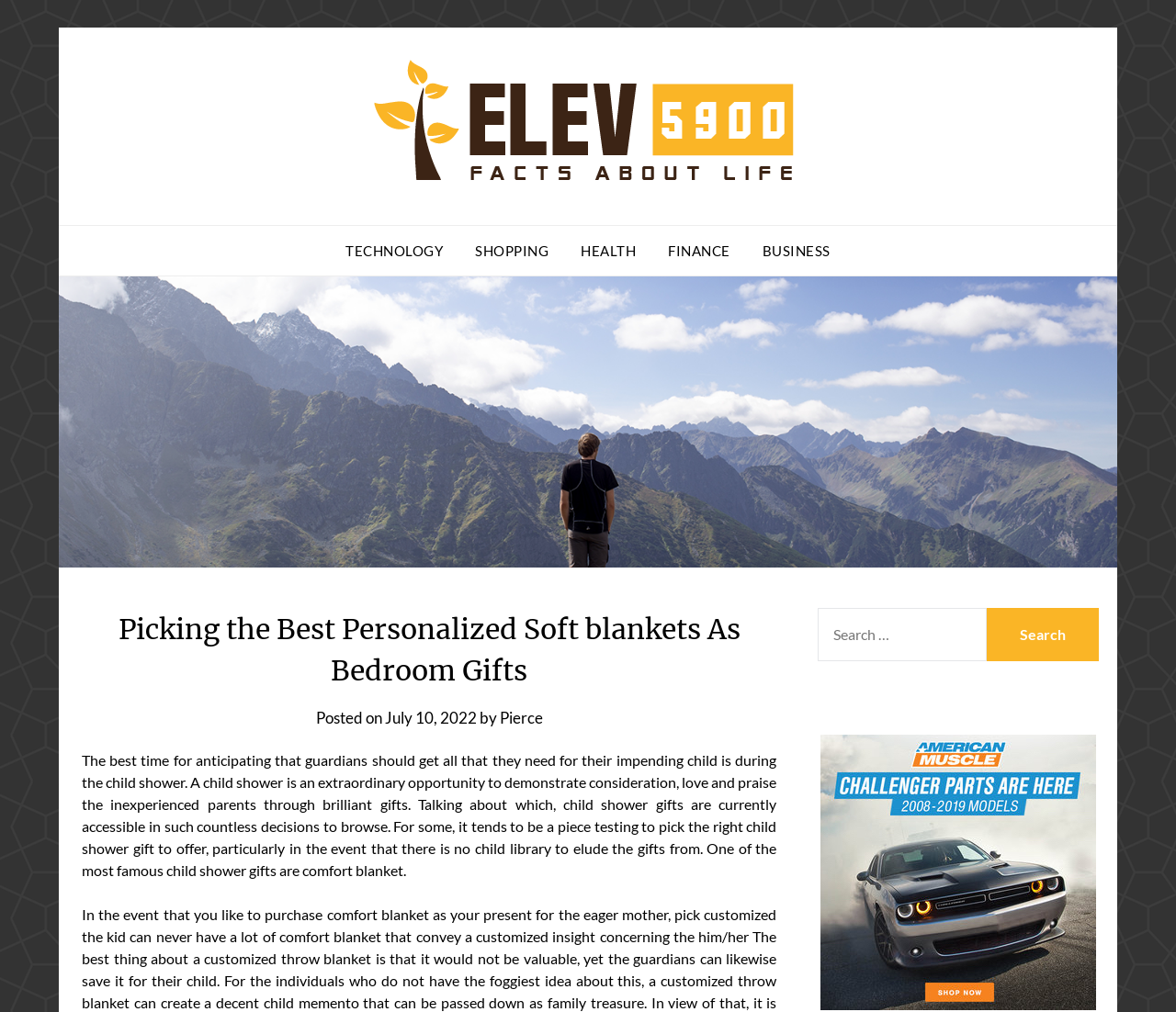What is the category of the article?
Based on the screenshot, provide your answer in one word or phrase.

None